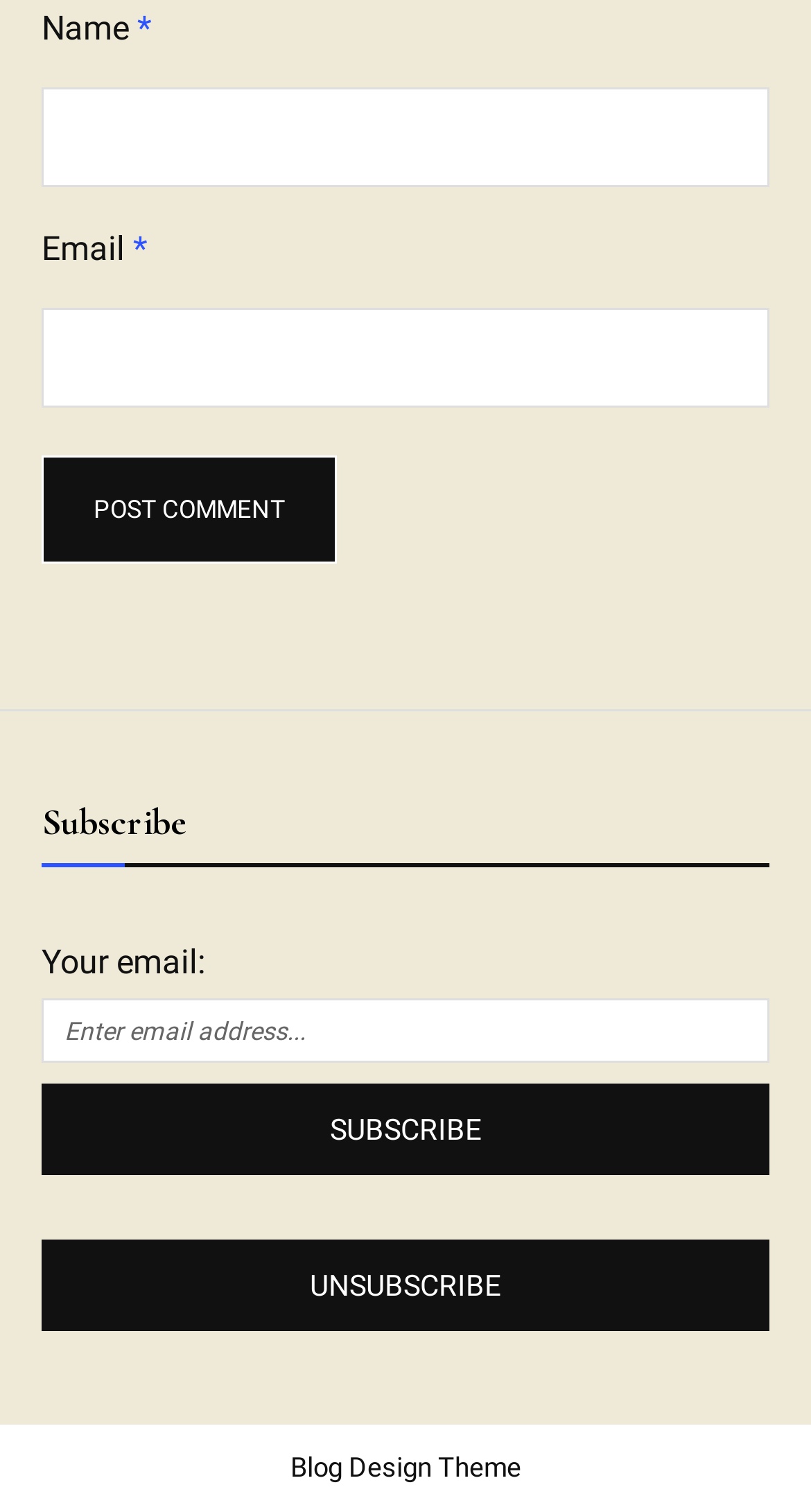Identify the bounding box for the UI element that is described as follows: "parent_node: Name * name="author"".

[0.051, 0.057, 0.949, 0.124]